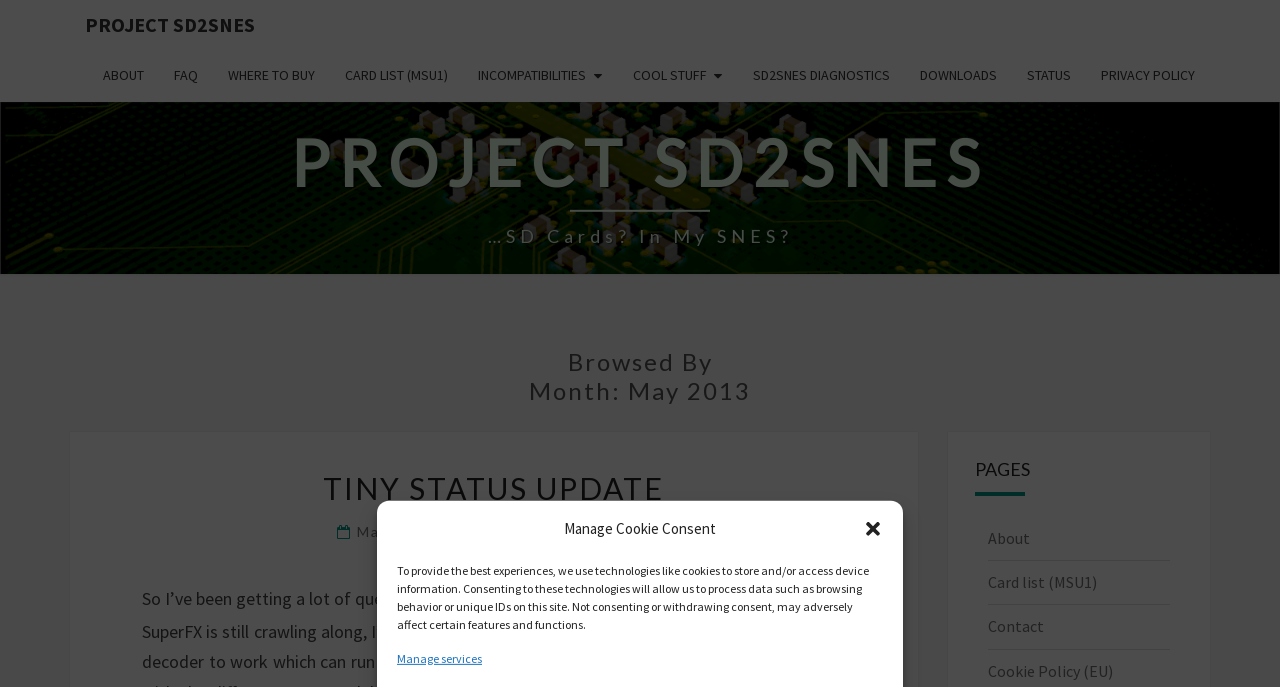Identify the bounding box of the HTML element described as: "Cool stuff".

[0.482, 0.073, 0.577, 0.148]